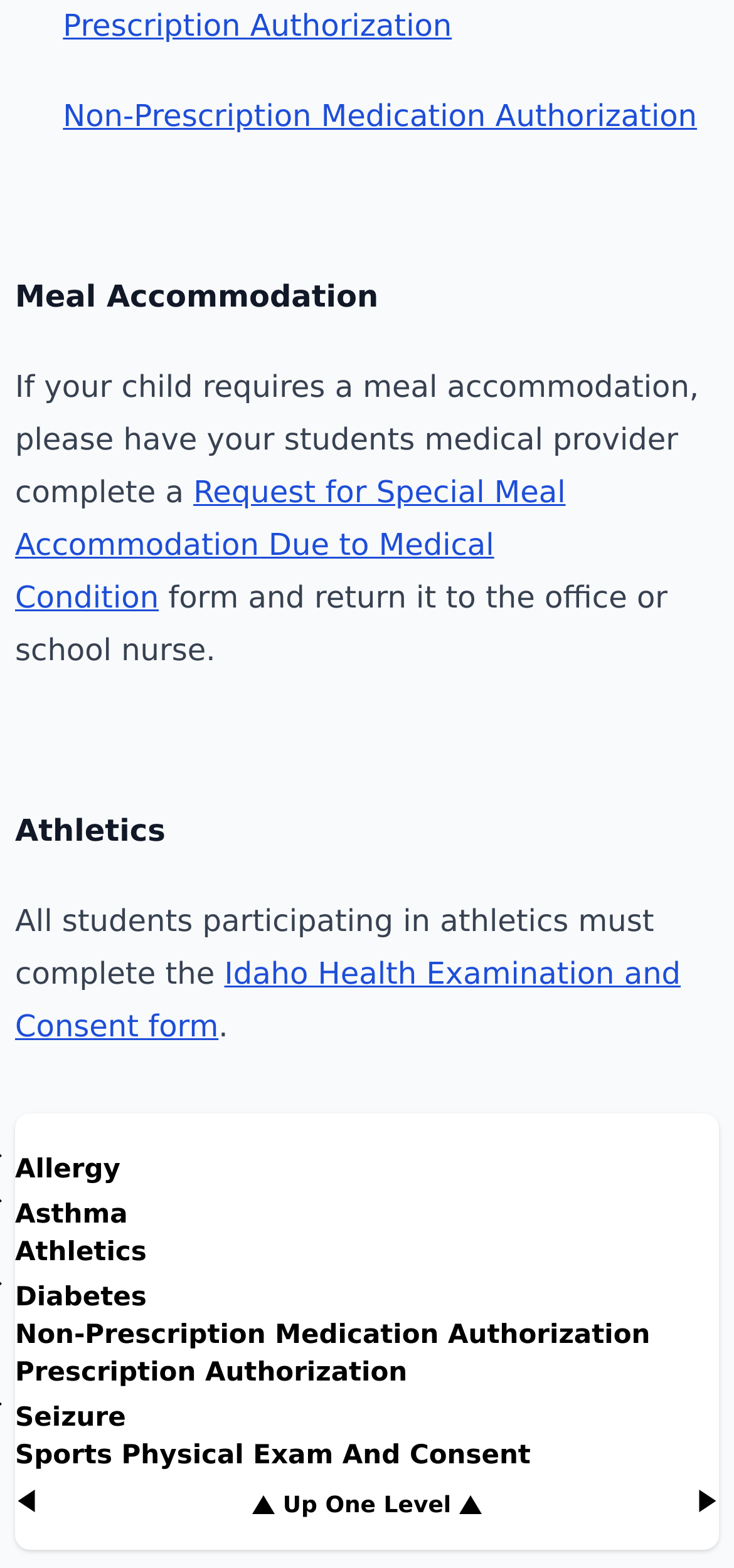Please specify the bounding box coordinates of the area that should be clicked to accomplish the following instruction: "Go to the next page". The coordinates should consist of four float numbers between 0 and 1, i.e., [left, top, right, bottom].

[0.949, 0.949, 0.979, 0.964]